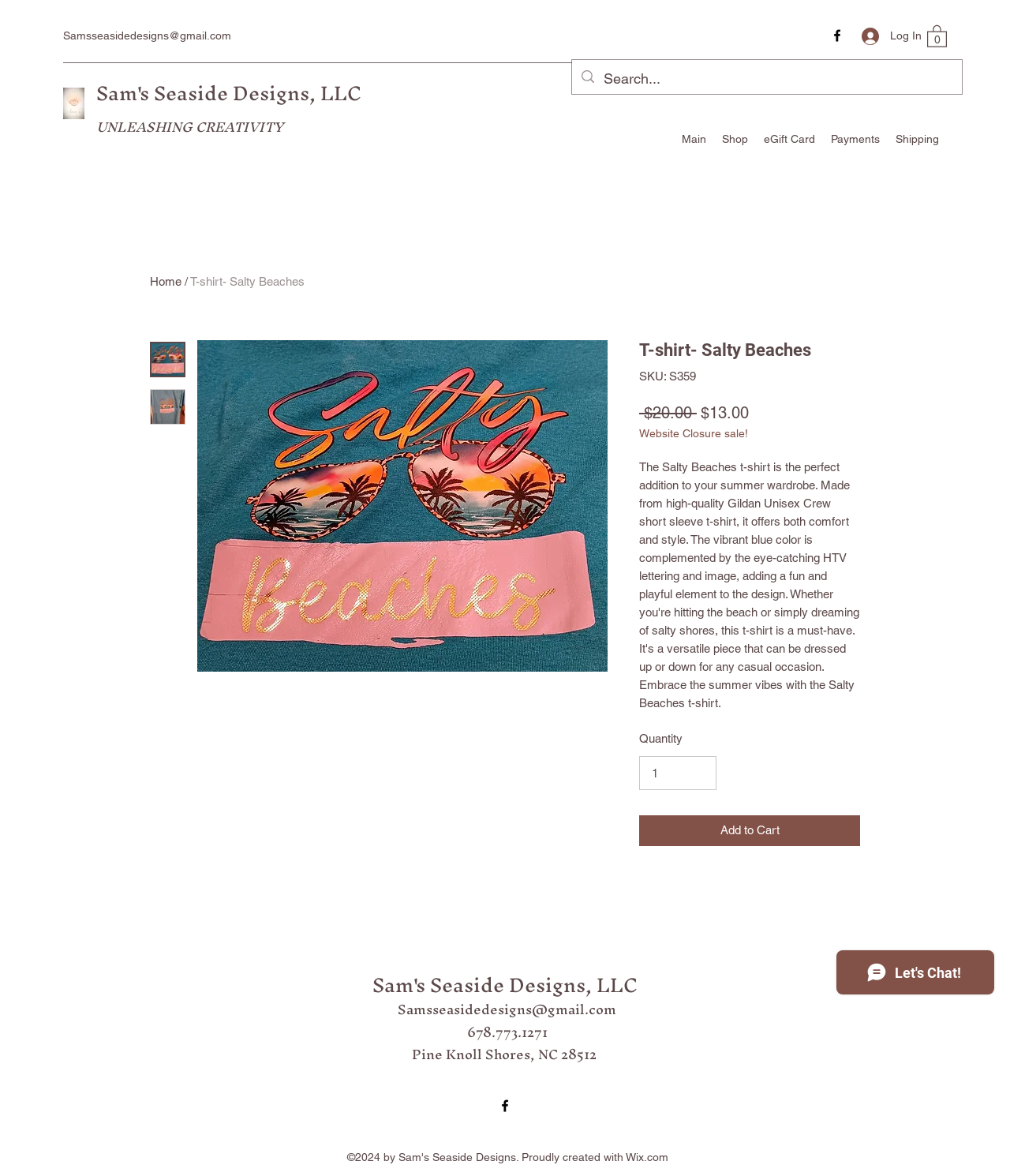What is the purpose of the search bar?
Offer a detailed and full explanation in response to the question.

I found the search bar at the top-center of the webpage, which has a placeholder text 'Search...'. This suggests that the search bar is intended for users to search for products or content on the website.